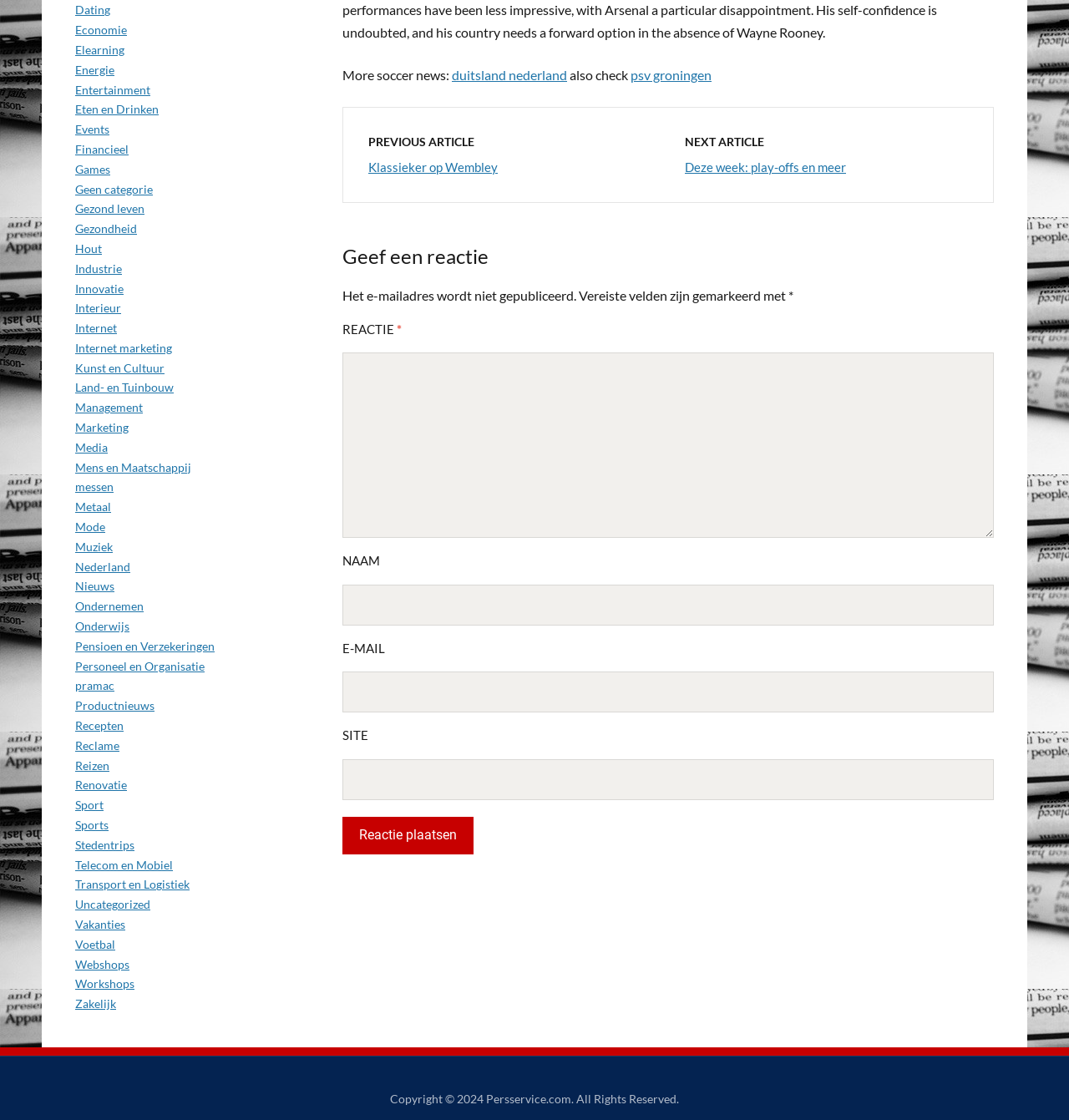Find the bounding box of the element with the following description: "Deze week: play-offs en meer". The coordinates must be four float numbers between 0 and 1, formatted as [left, top, right, bottom].

[0.641, 0.142, 0.791, 0.156]